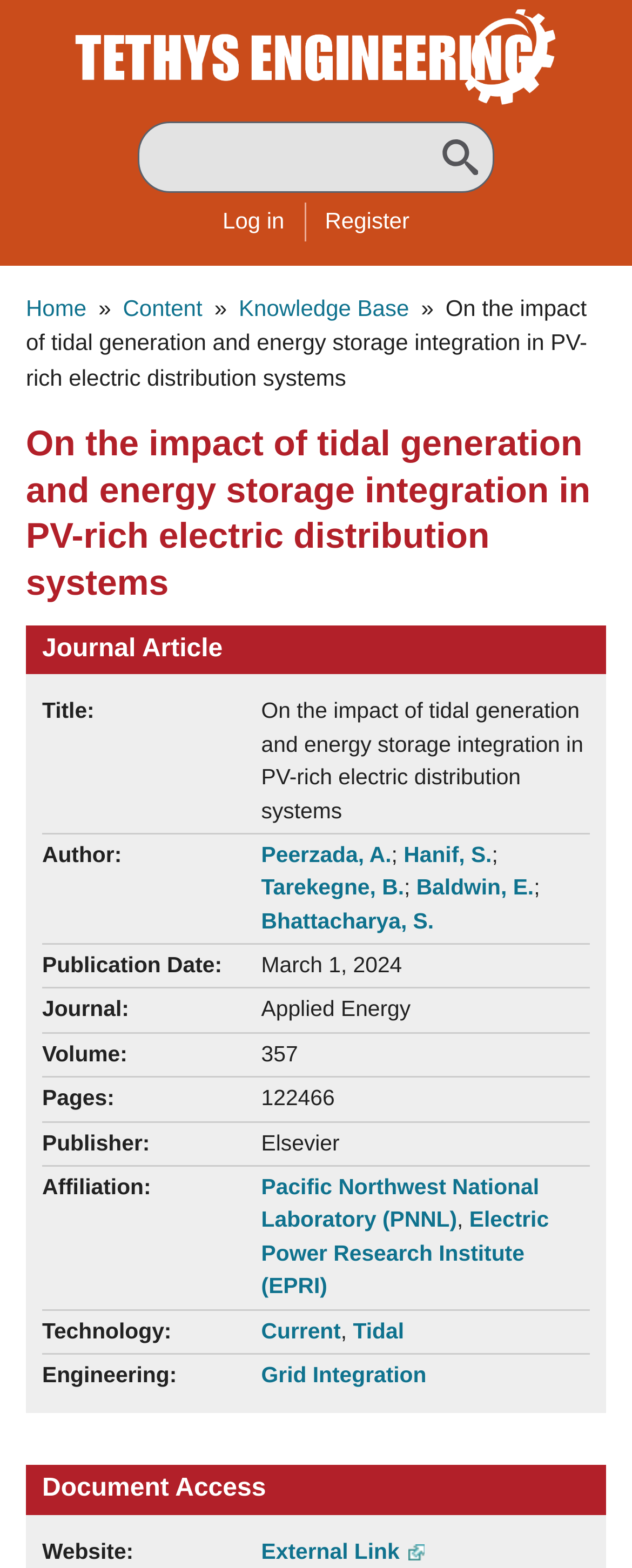Identify the bounding box coordinates for the element you need to click to achieve the following task: "Click the 'Skip to main content' link". Provide the bounding box coordinates as four float numbers between 0 and 1, in the form [left, top, right, bottom].

[0.213, 0.0, 0.264, 0.01]